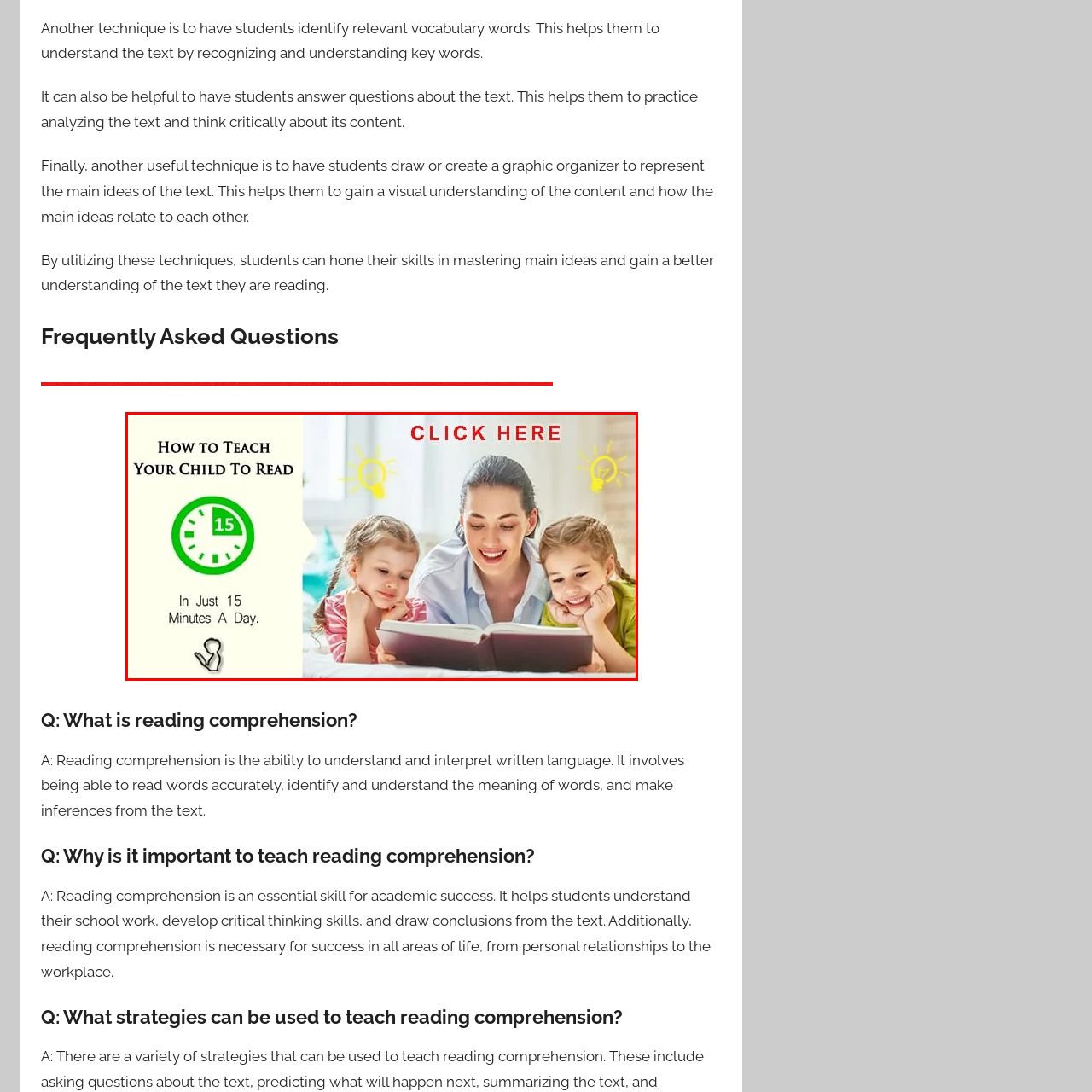Concentrate on the image section marked by the red rectangle and answer the following question comprehensively, using details from the image: What is the significance of the circular green graphic?

The circular green graphic with a clock indicating '15' suggests that just 15 minutes of focused reading each day can significantly benefit children's literacy development, emphasizing the importance of regular reading time.